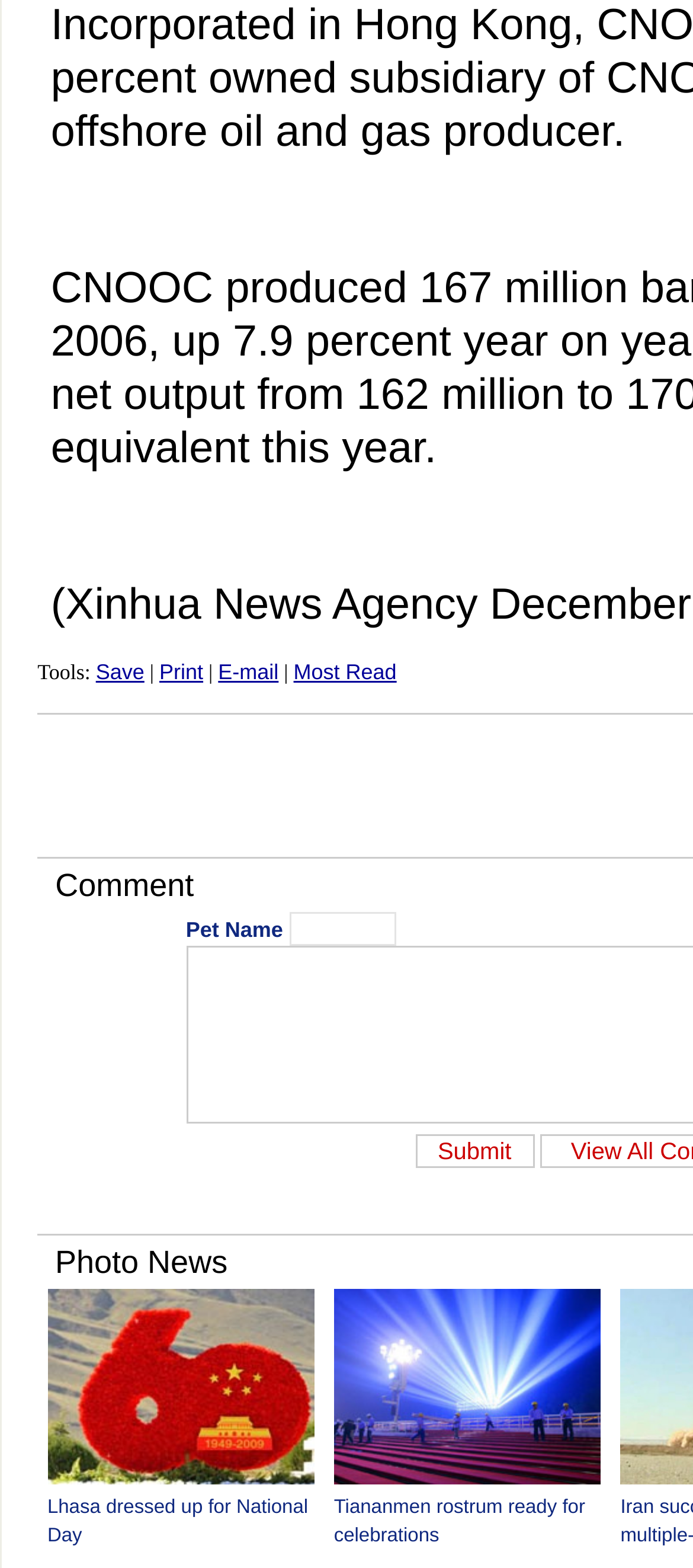Answer the question using only one word or a concise phrase: How many links are located at the top of the webpage?

4